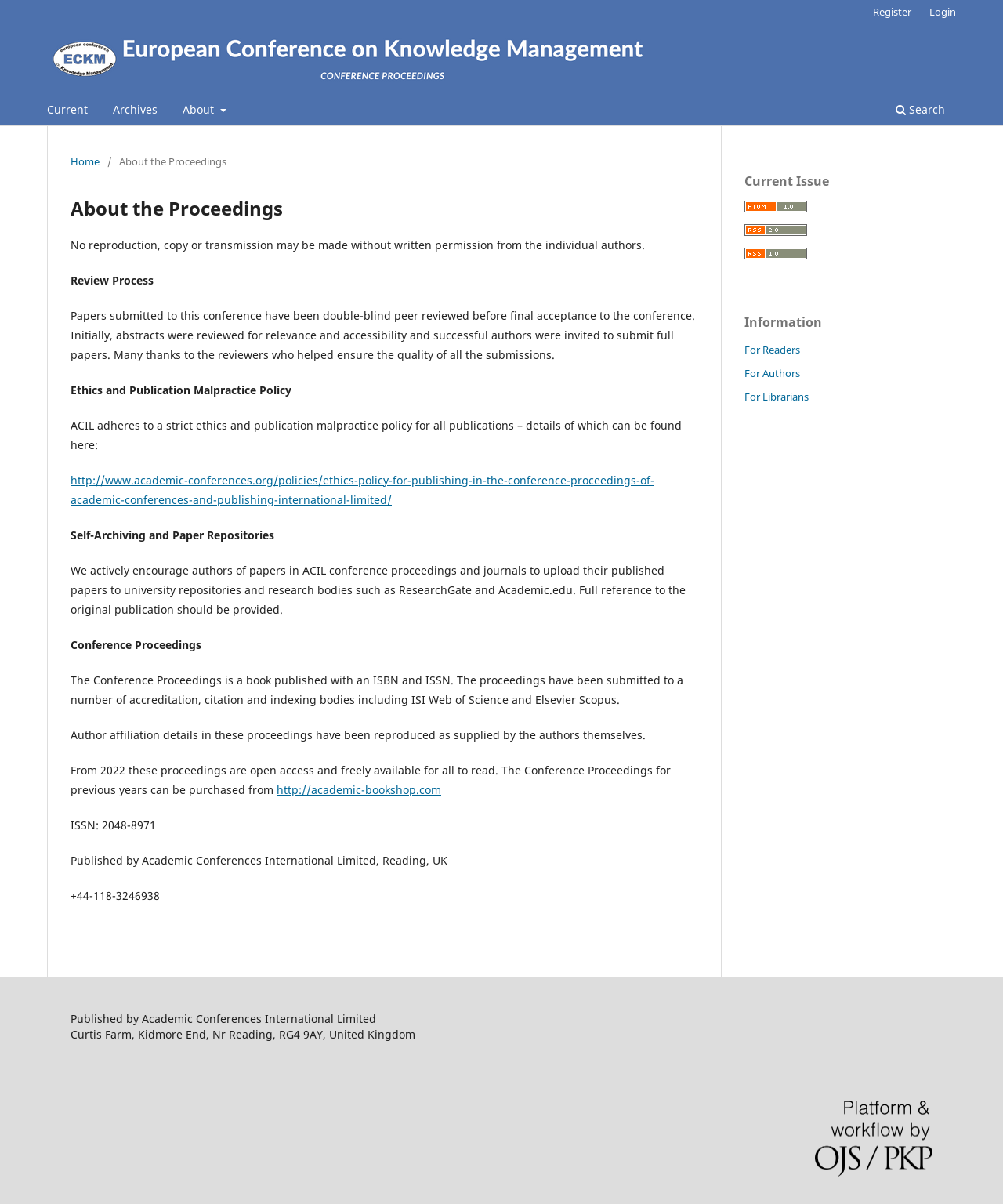Please identify the bounding box coordinates of the element's region that needs to be clicked to fulfill the following instruction: "Click on the 'Register' link". The bounding box coordinates should consist of four float numbers between 0 and 1, i.e., [left, top, right, bottom].

[0.863, 0.0, 0.916, 0.02]